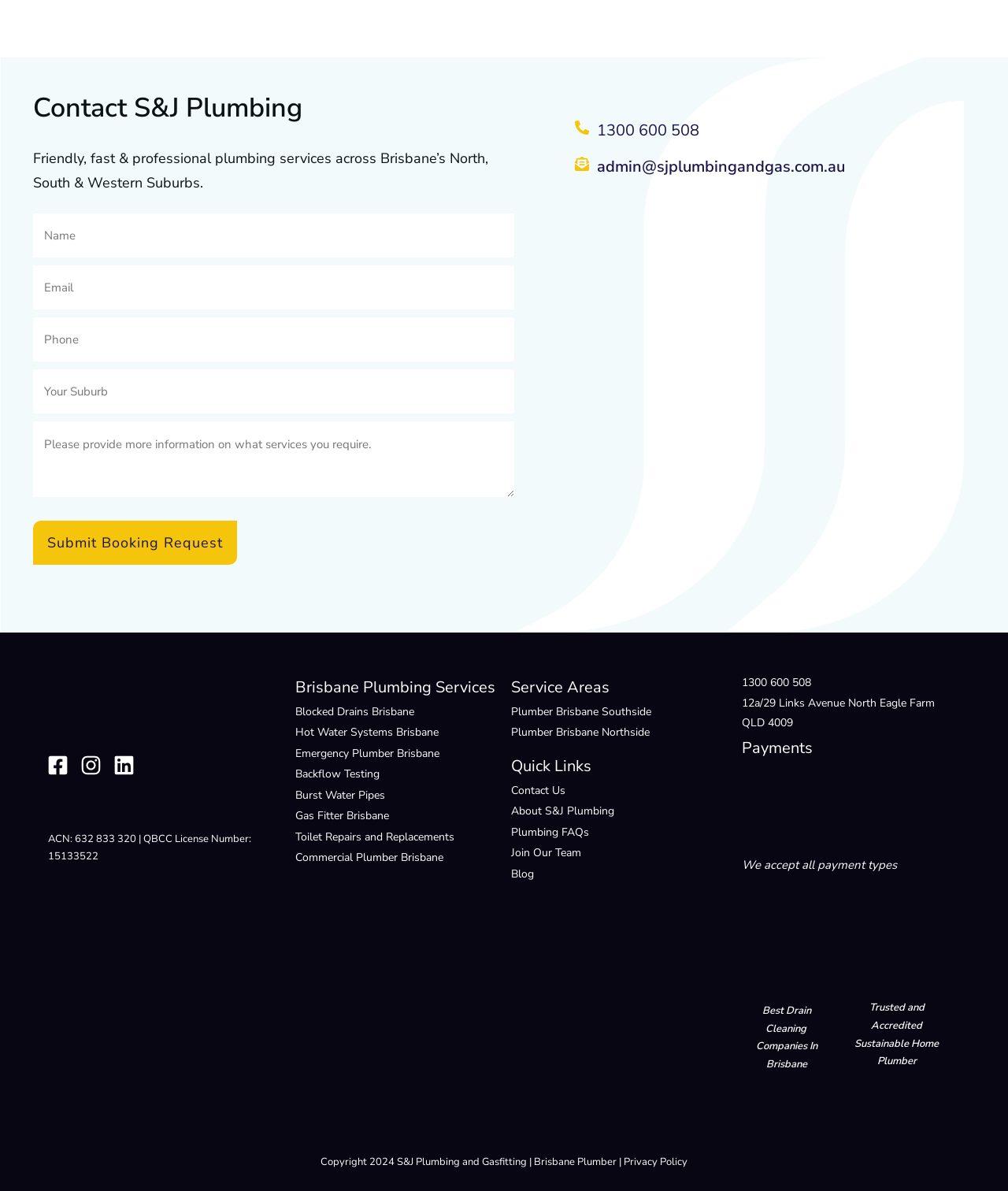From the webpage screenshot, identify the region described by Plumber Brisbane Northside. Provide the bounding box coordinates as (top-left x, top-left y, bottom-right x, bottom-right y), with each value being a floating point number between 0 and 1.

[0.507, 0.609, 0.644, 0.621]